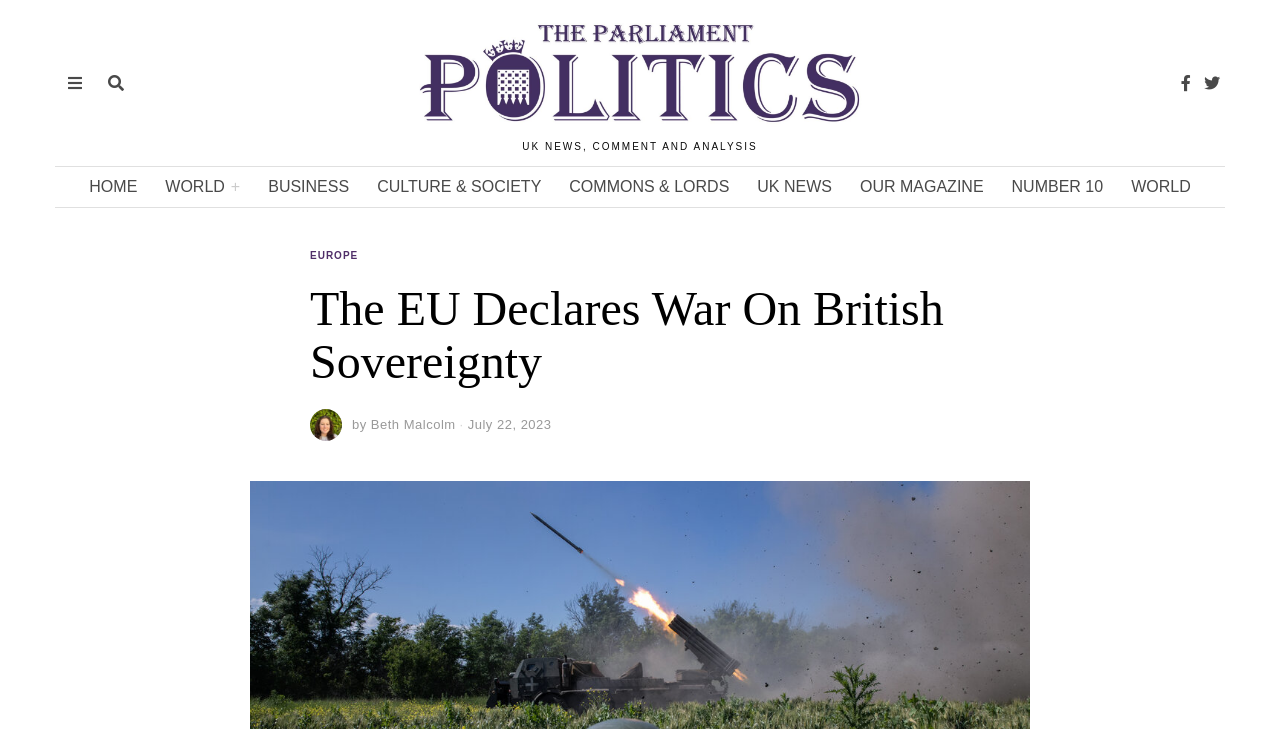Provide a short, one-word or phrase answer to the question below:
What is the topic of the article?

EU and British Sovereignty